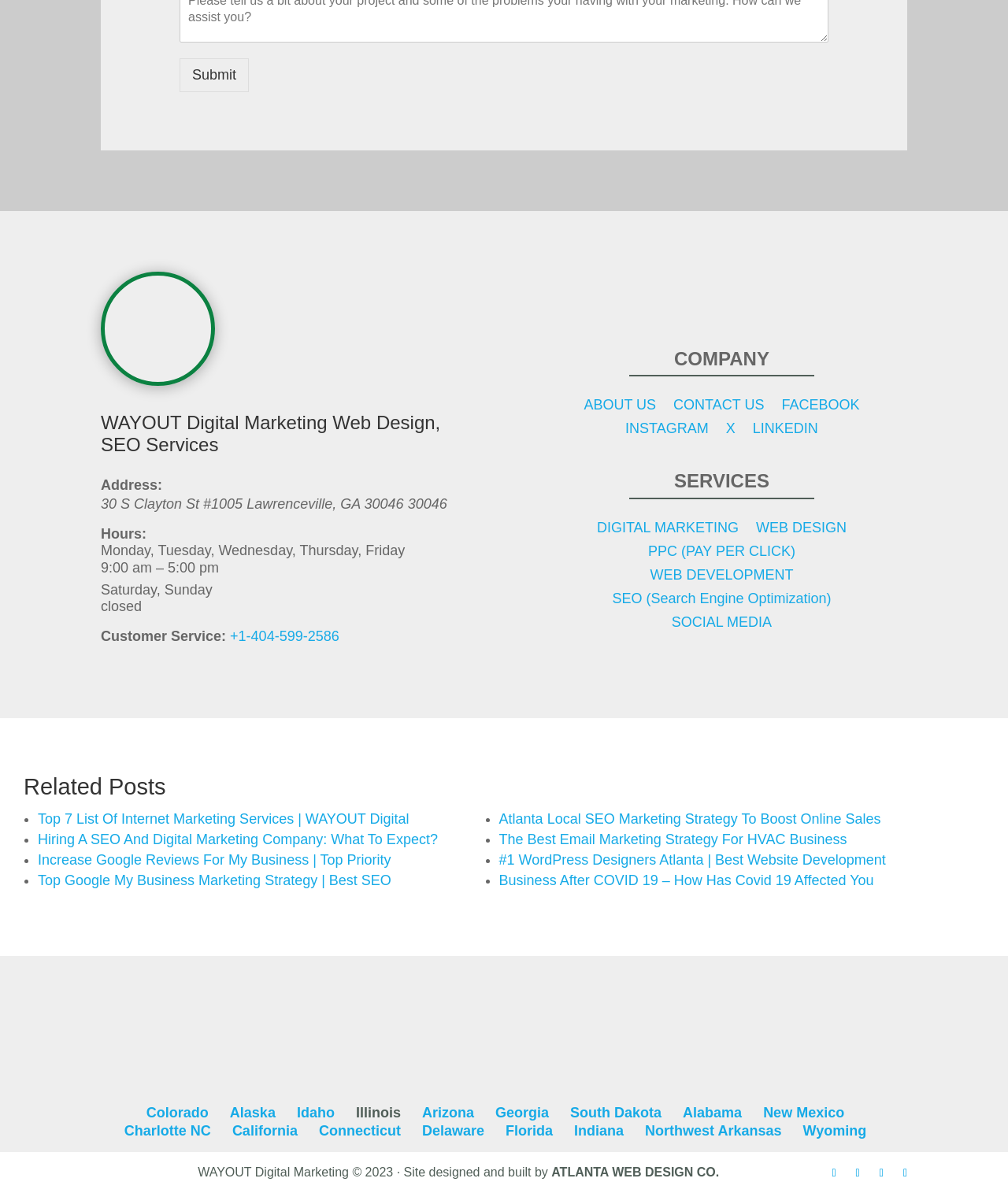Given the following UI element description: "CONTACT US", find the bounding box coordinates in the webpage screenshot.

[0.668, 0.33, 0.758, 0.344]